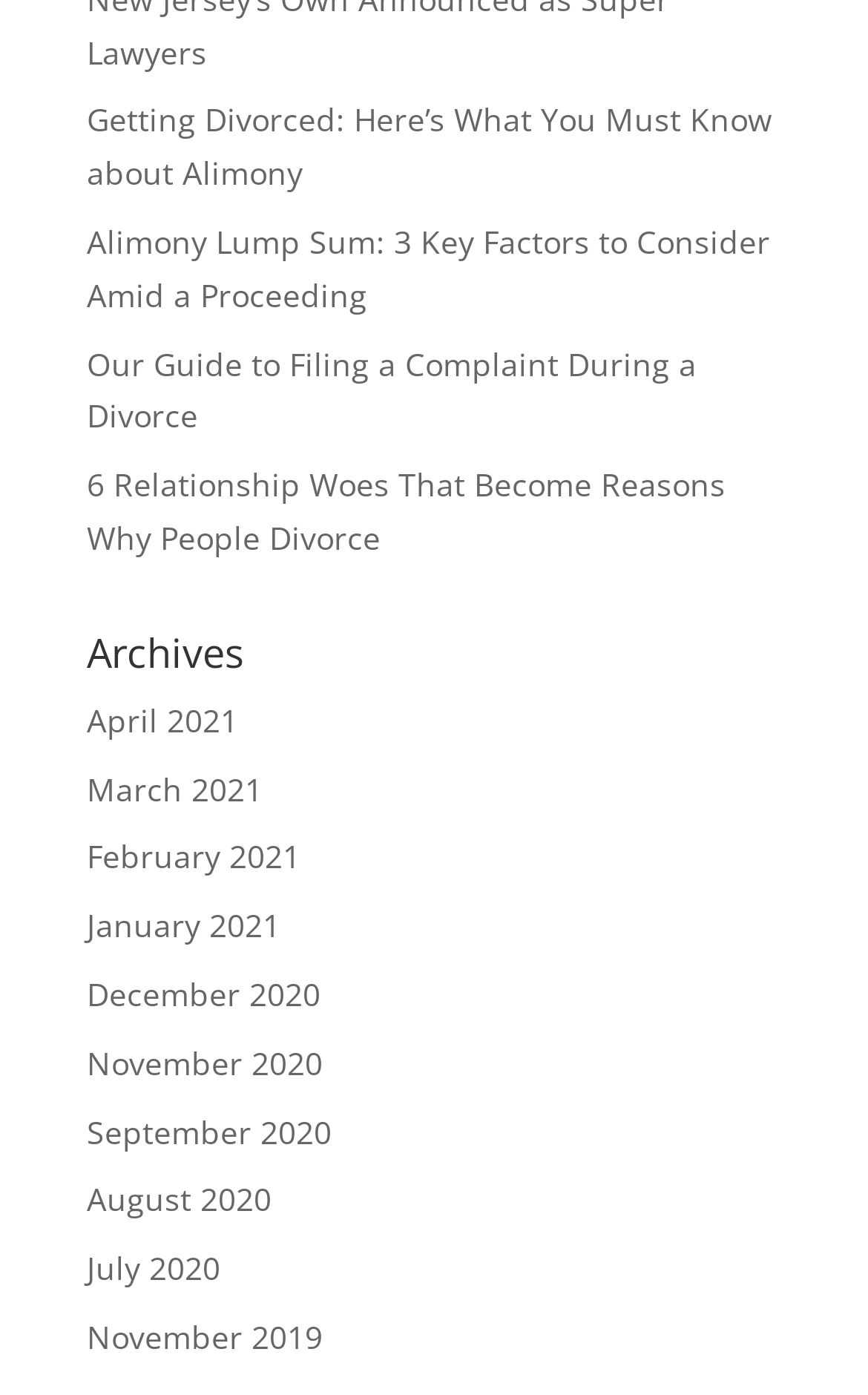Please identify the bounding box coordinates of the element's region that needs to be clicked to fulfill the following instruction: "Read about getting divorced". The bounding box coordinates should consist of four float numbers between 0 and 1, i.e., [left, top, right, bottom].

[0.1, 0.071, 0.89, 0.139]